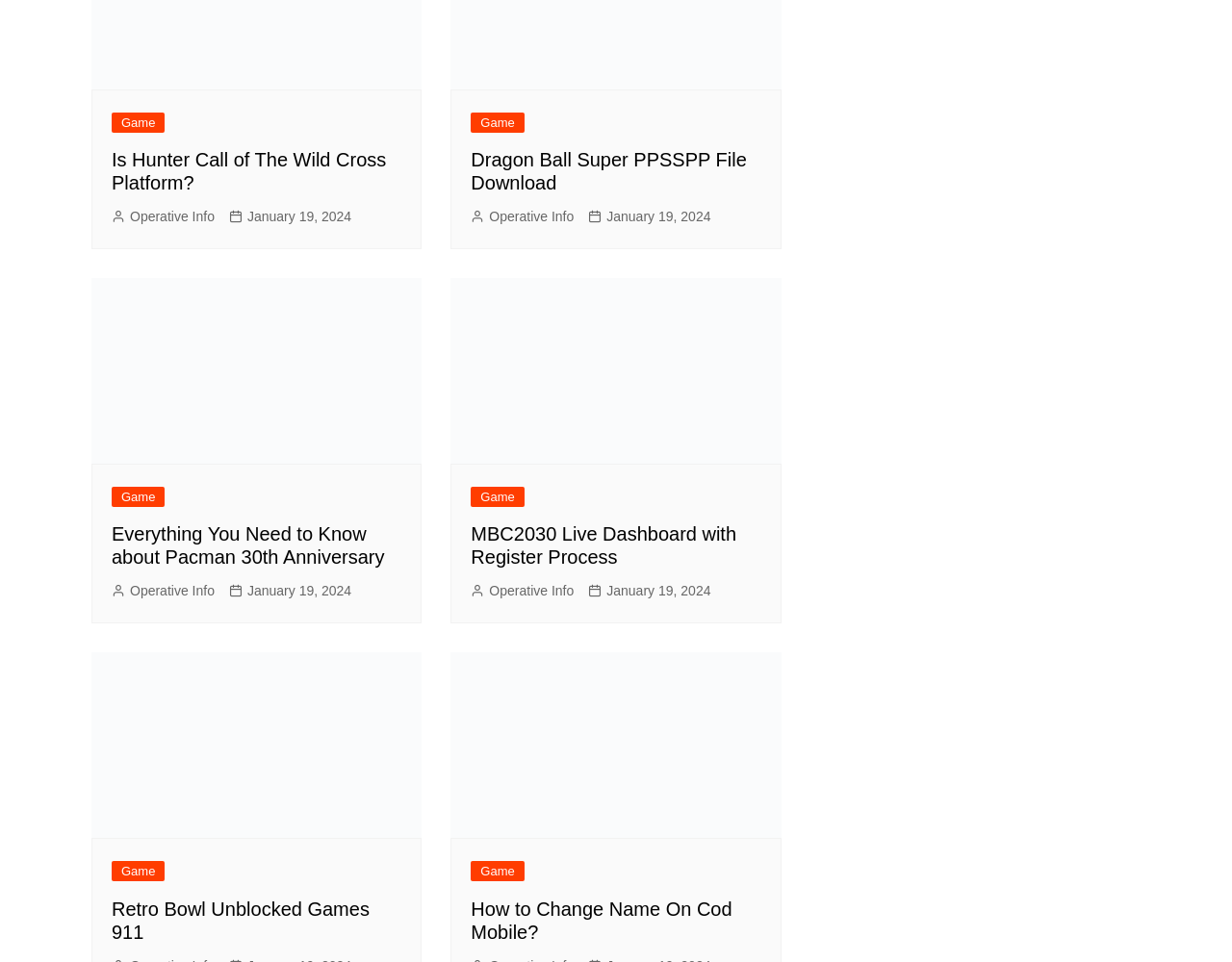Identify the bounding box coordinates of the clickable section necessary to follow the following instruction: "Open 'MBC2030 Live Dashboard with Register Process'". The coordinates should be presented as four float numbers from 0 to 1, i.e., [left, top, right, bottom].

[0.382, 0.543, 0.618, 0.591]